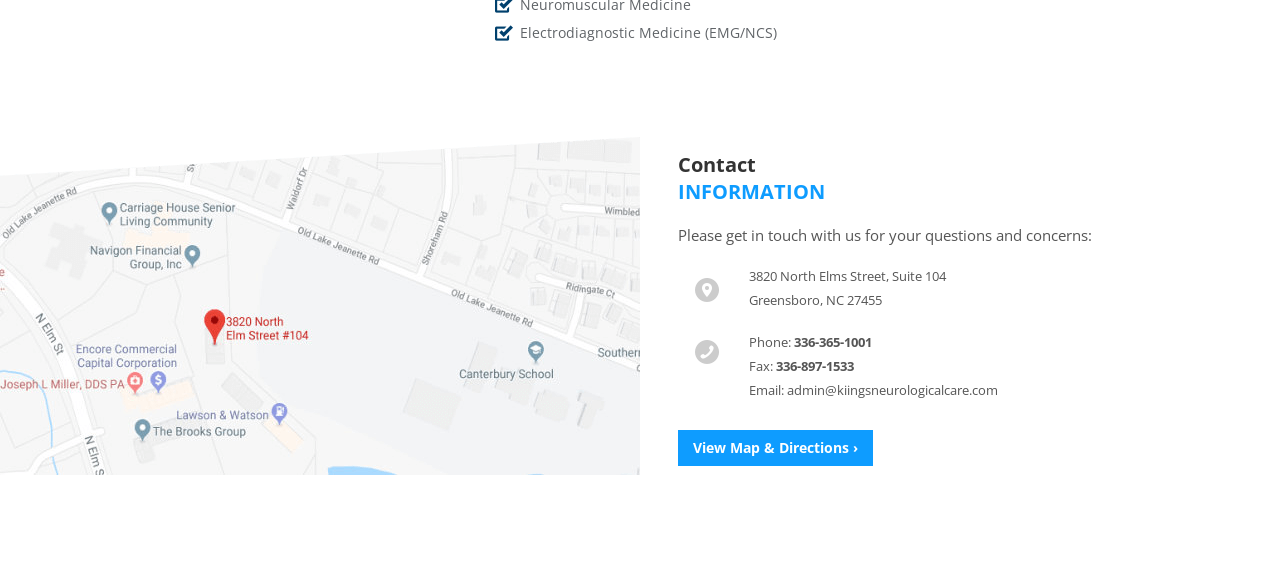Determine the bounding box coordinates of the UI element described by: "Contact Us".

[0.711, 0.872, 0.77, 0.904]